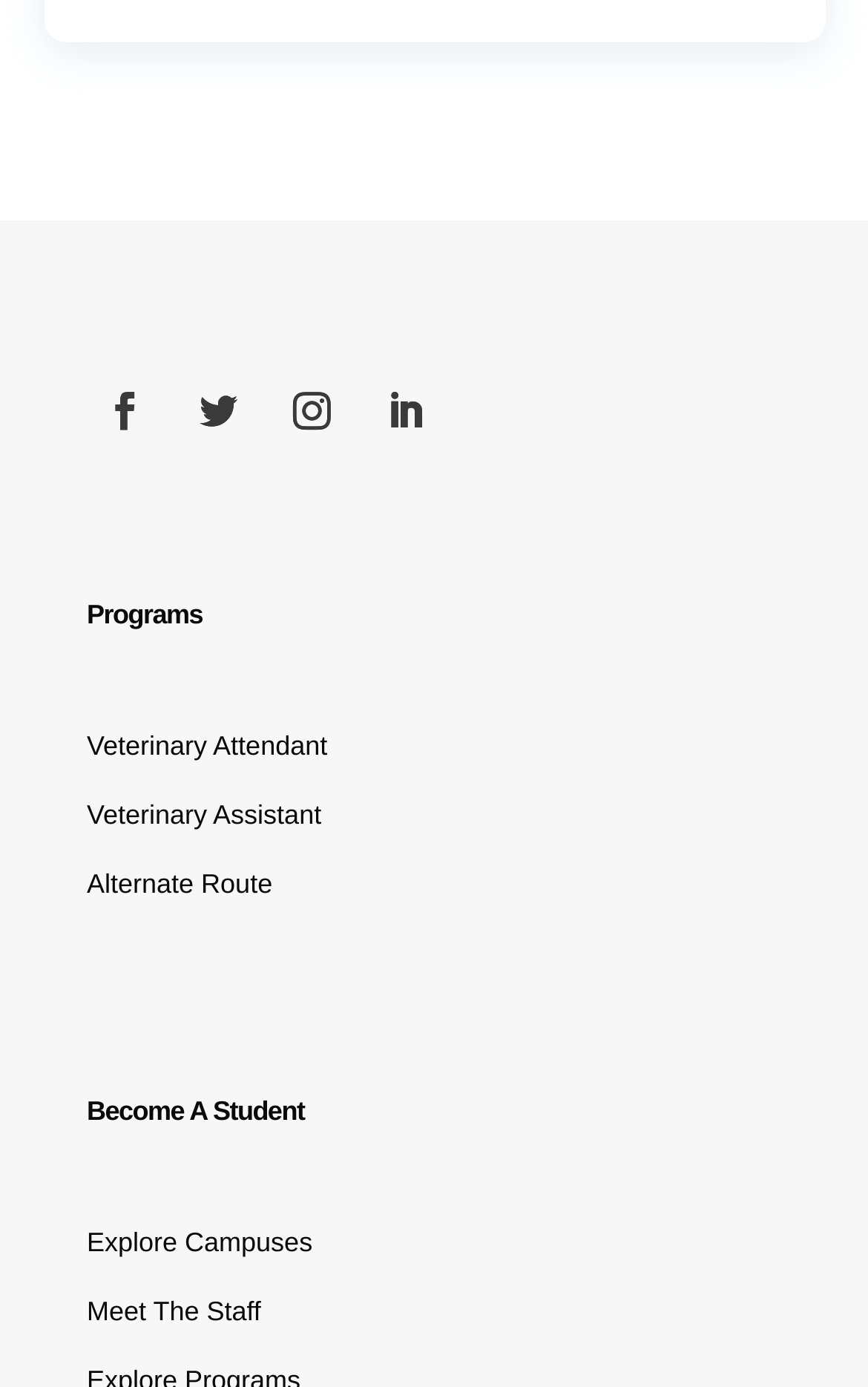Answer the question below using just one word or a short phrase: 
What is the second link on the top row?

